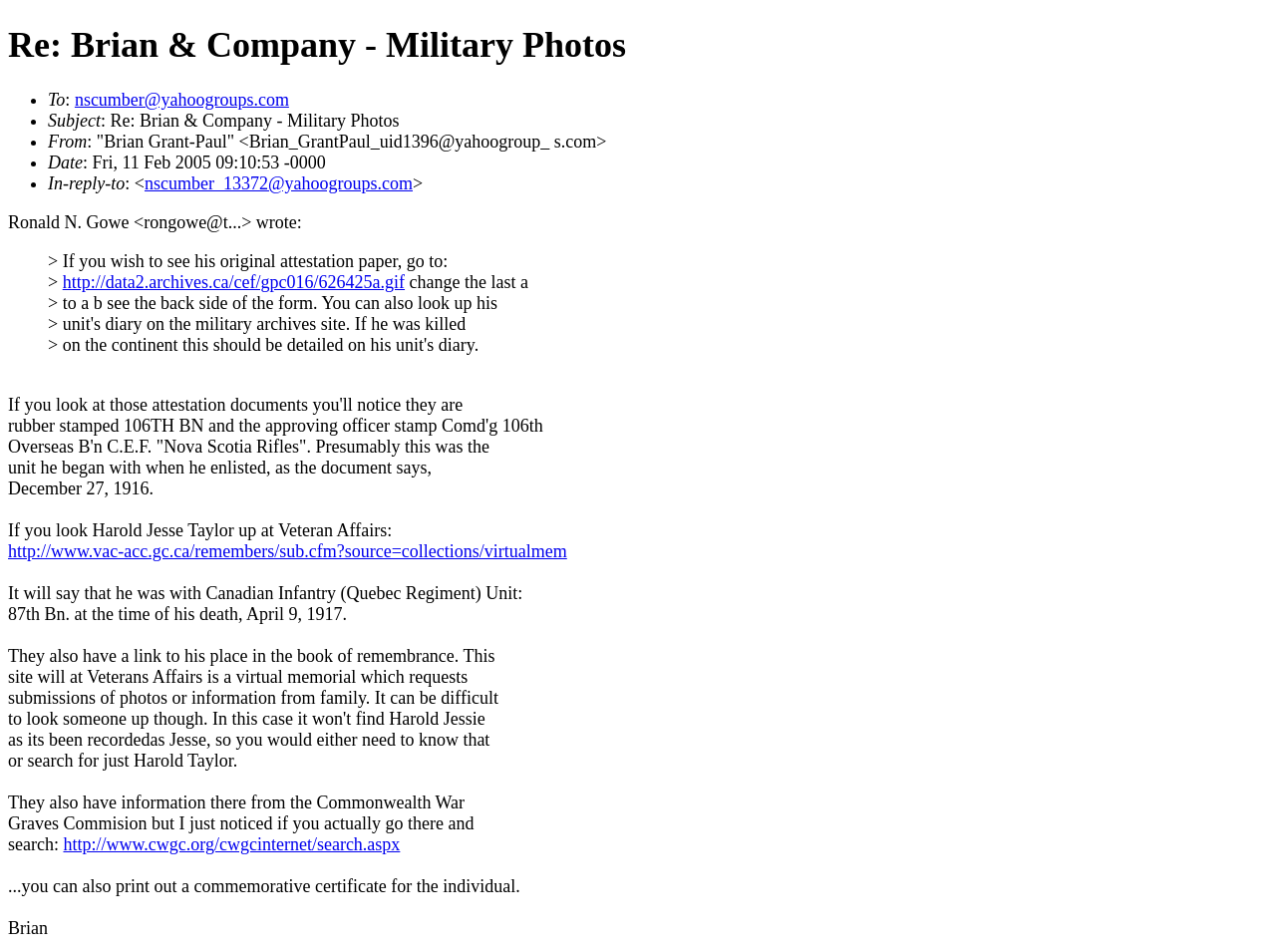Reply to the question with a single word or phrase:
What can you print out from the Commonwealth War Graves Commission website?

commemorative certificate